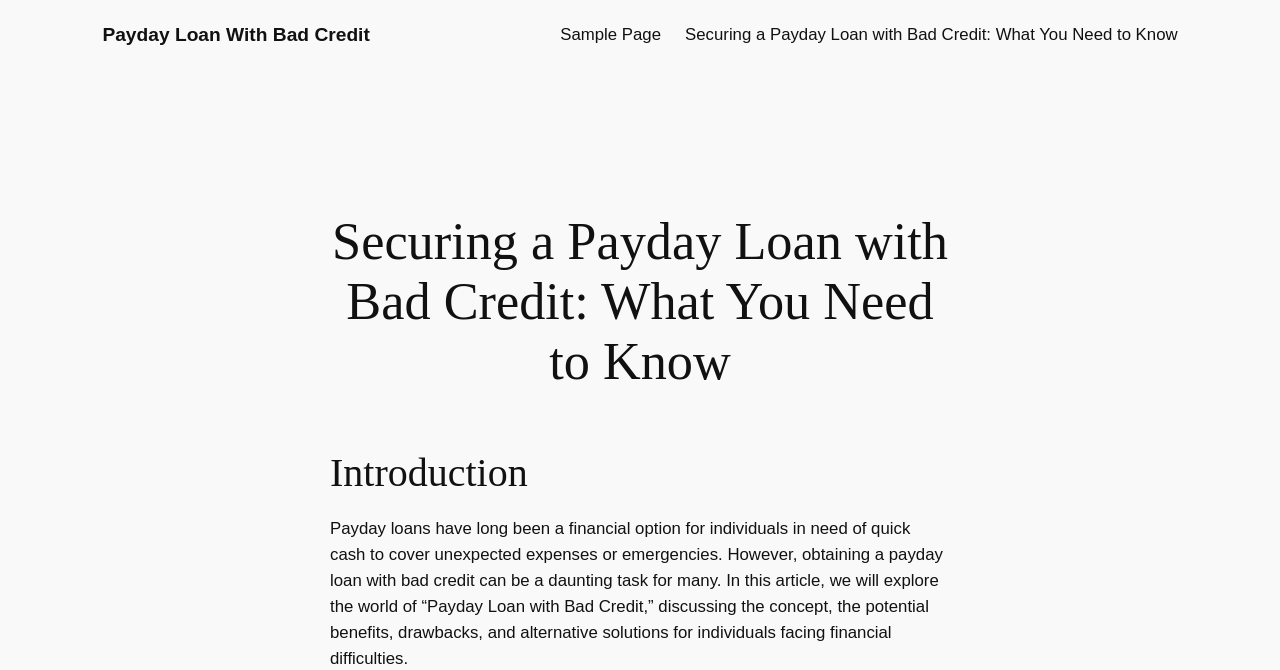Locate the bounding box coordinates of the UI element described by: "Sample Page". Provide the coordinates as four float numbers between 0 and 1, formatted as [left, top, right, bottom].

[0.438, 0.033, 0.516, 0.071]